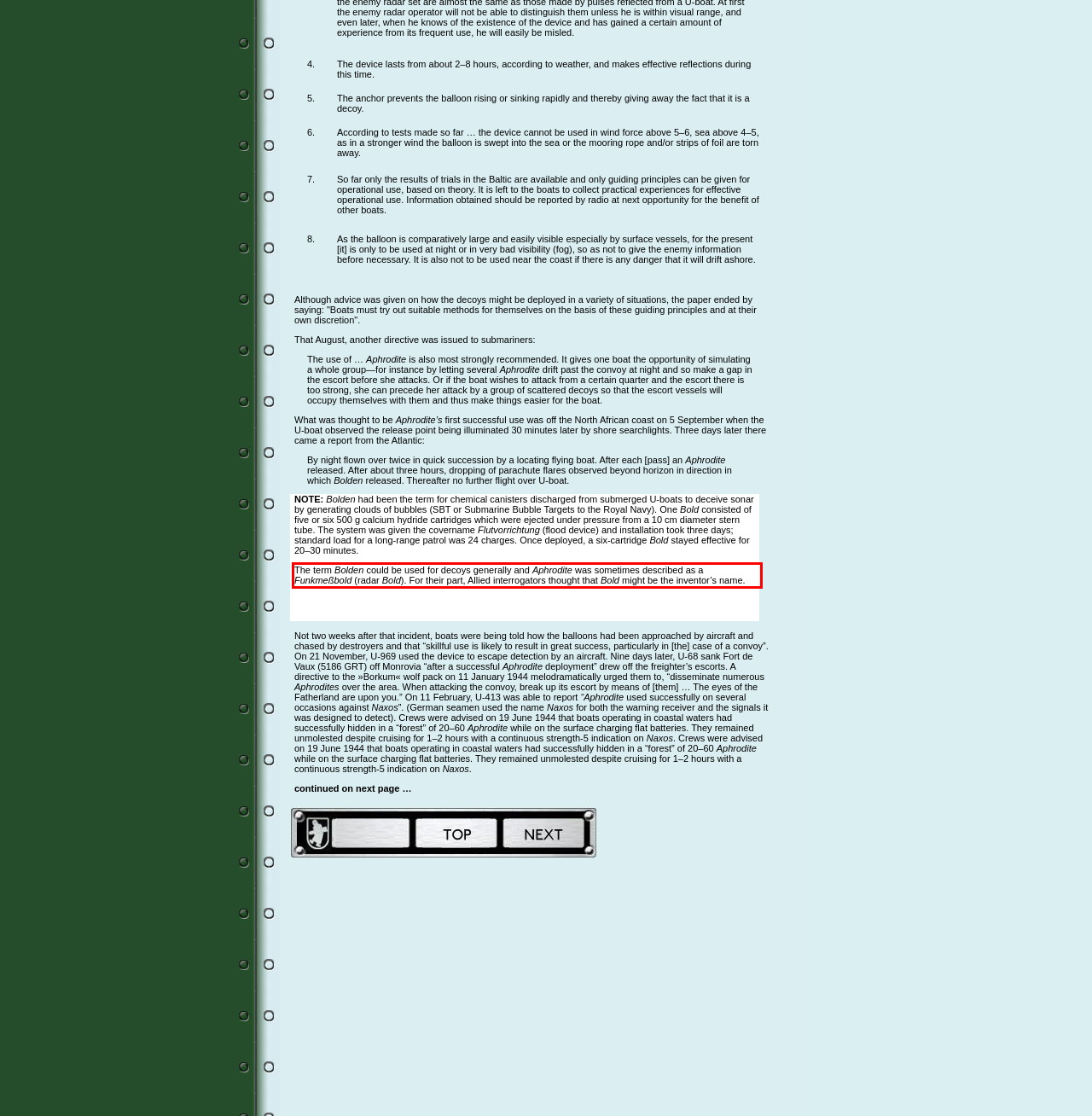Look at the provided screenshot of the webpage and perform OCR on the text within the red bounding box.

The term Bolden could be used for decoys generally and Aphrodite was sometimes described as a Funkmeßbold (radar Bold). For their part, Allied interrogators thought that Bold might be the inventor’s name.